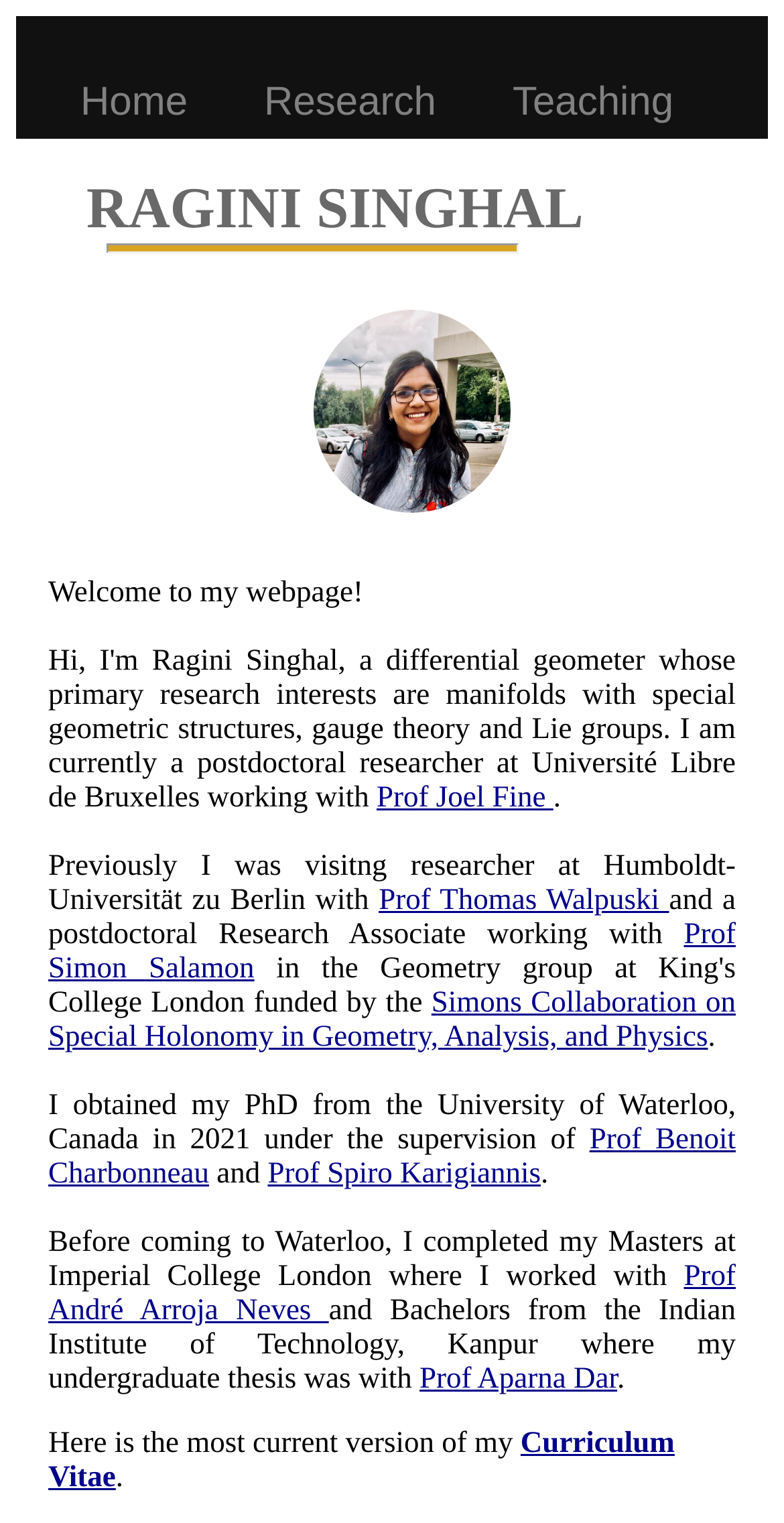Identify the bounding box coordinates of the section that should be clicked to achieve the task described: "visit Prof Joel Fine's page".

[0.48, 0.514, 0.706, 0.535]